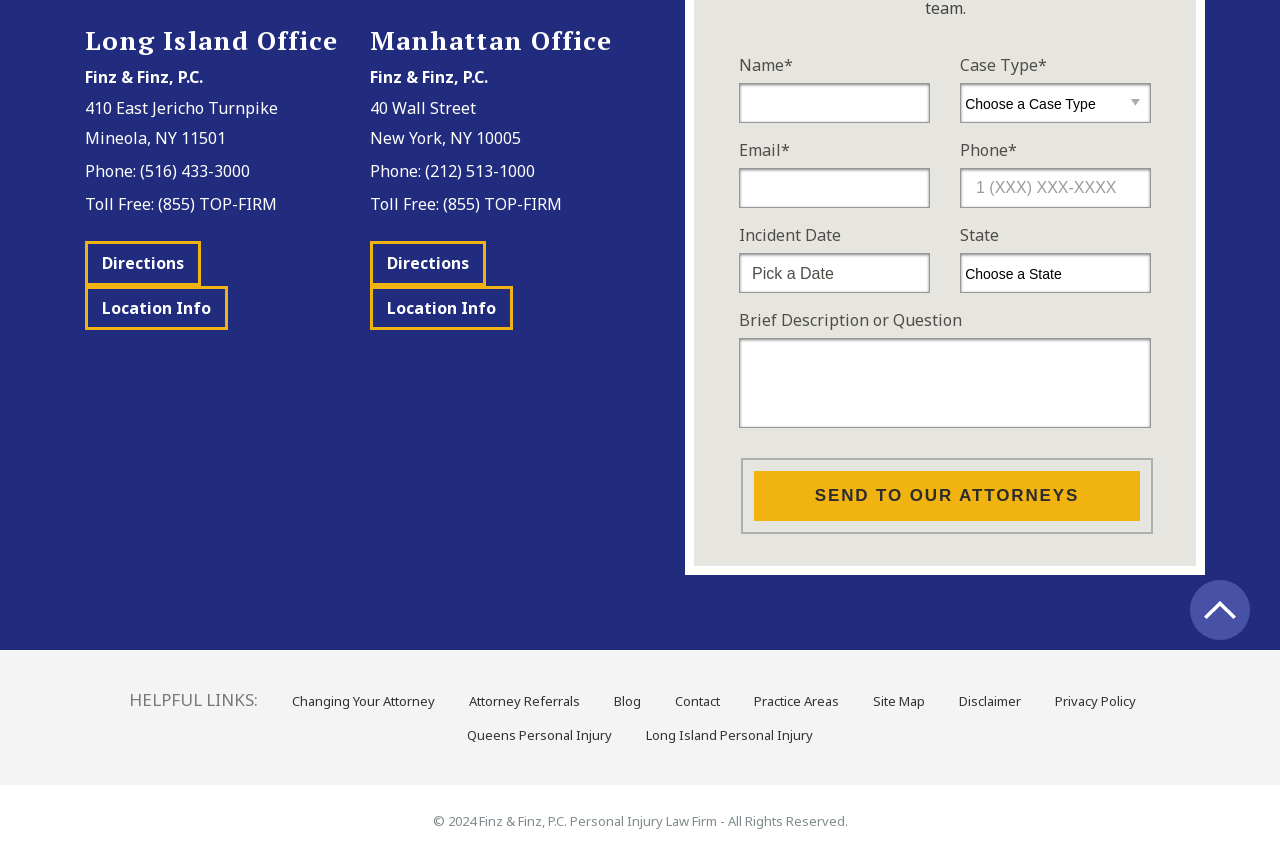What is the link text of the last link in the 'HELPFUL LINKS' section?
Use the image to answer the question with a single word or phrase.

Privacy Policy